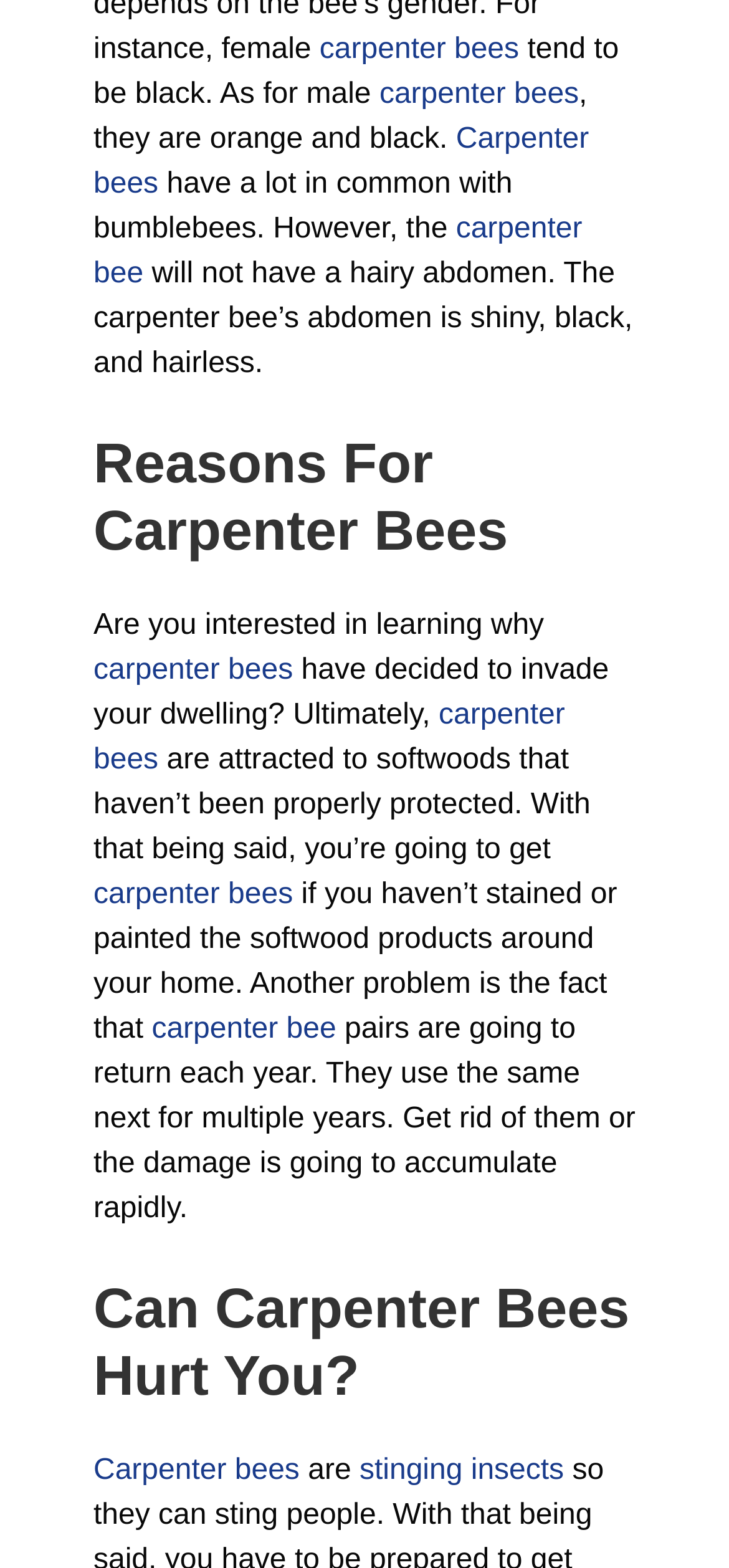What is the main difference between carpenter bees and bumblebees?
Answer the question with a single word or phrase by looking at the picture.

hairy abdomen